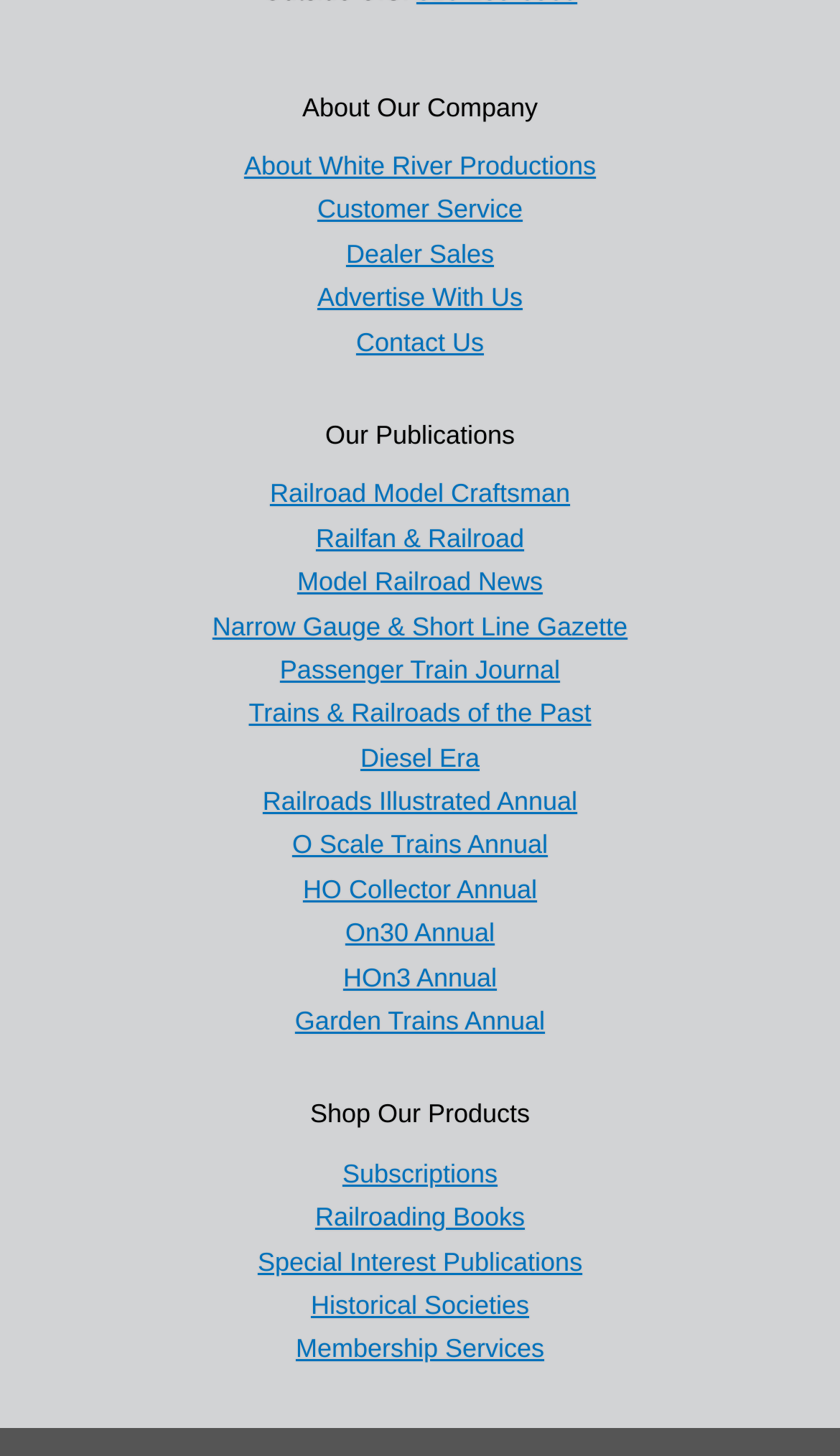What is the first publication listed?
Provide a detailed answer to the question using information from the image.

The first publication listed can be found under the heading 'Our Publications', which lists various publications, with 'Railroad Model Craftsman' being the first one.